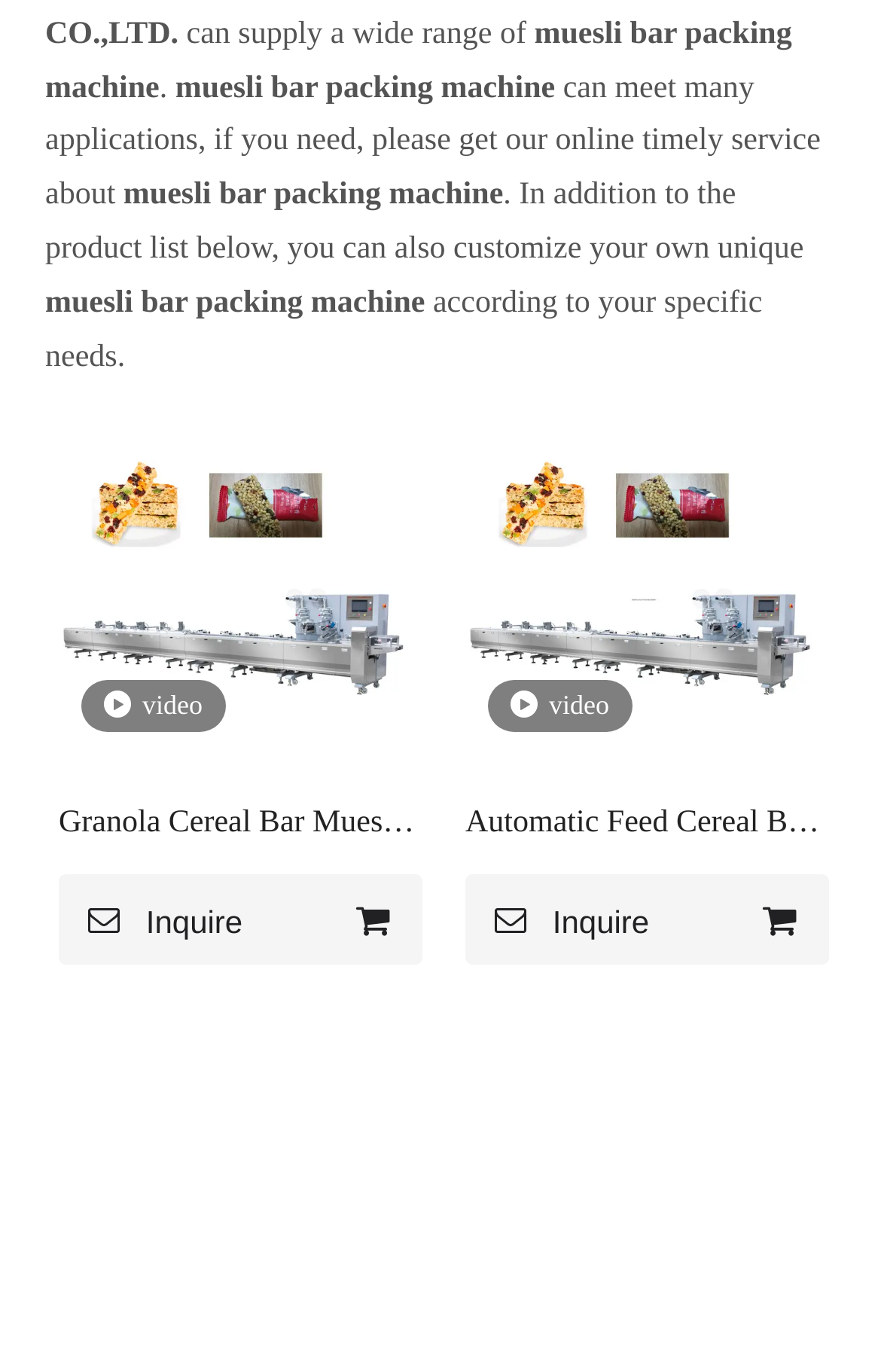What is the company name?
Please provide a comprehensive answer based on the contents of the image.

The company name can be found in the StaticText element with the text 'TAIZHOU HULK FOOD MACHINERY CO.,LTD.' which is located at the top of the webpage, indicating the company's name and experience in production.